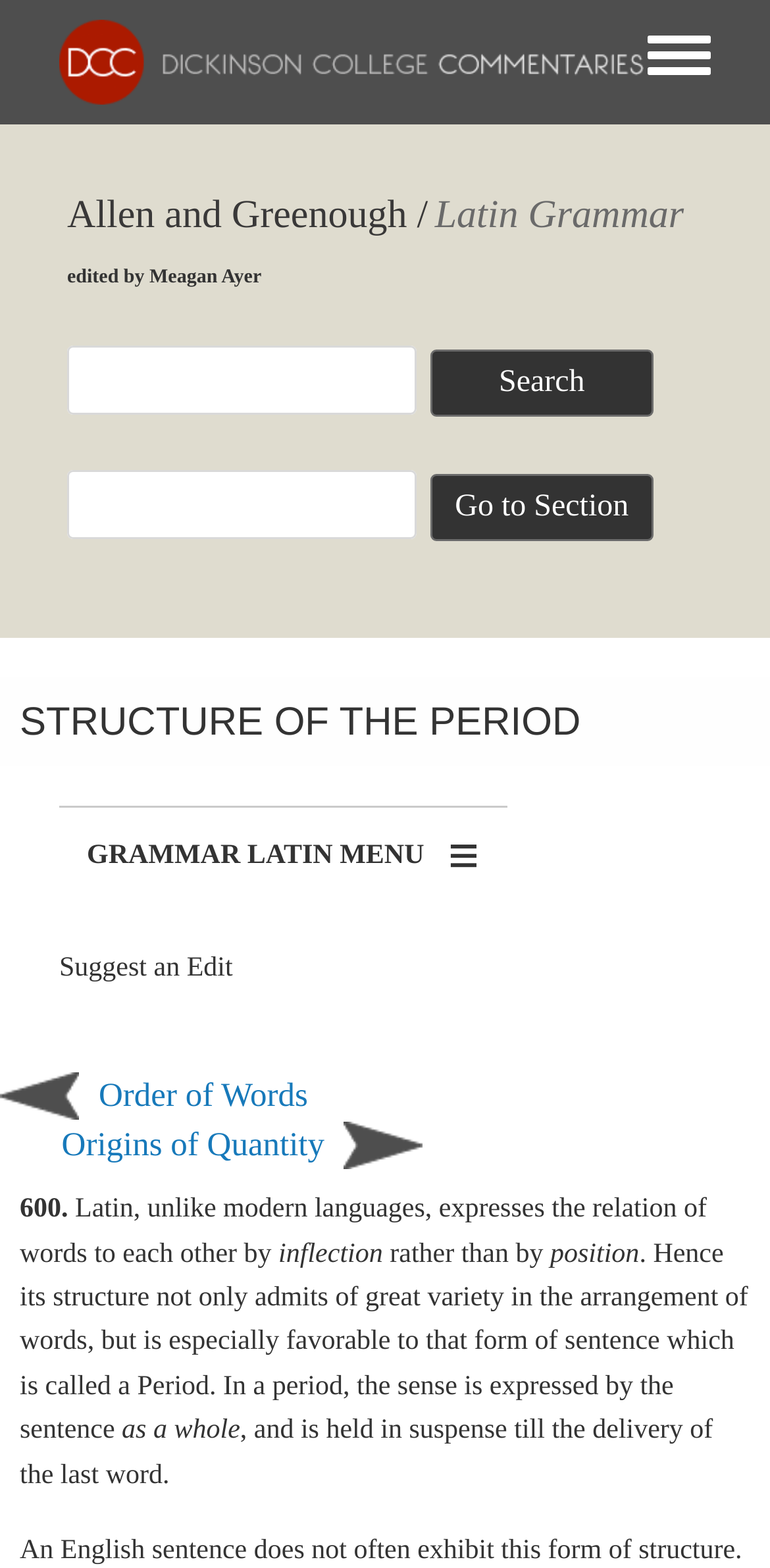Please reply to the following question using a single word or phrase: 
How many links are there in the complementary section?

4